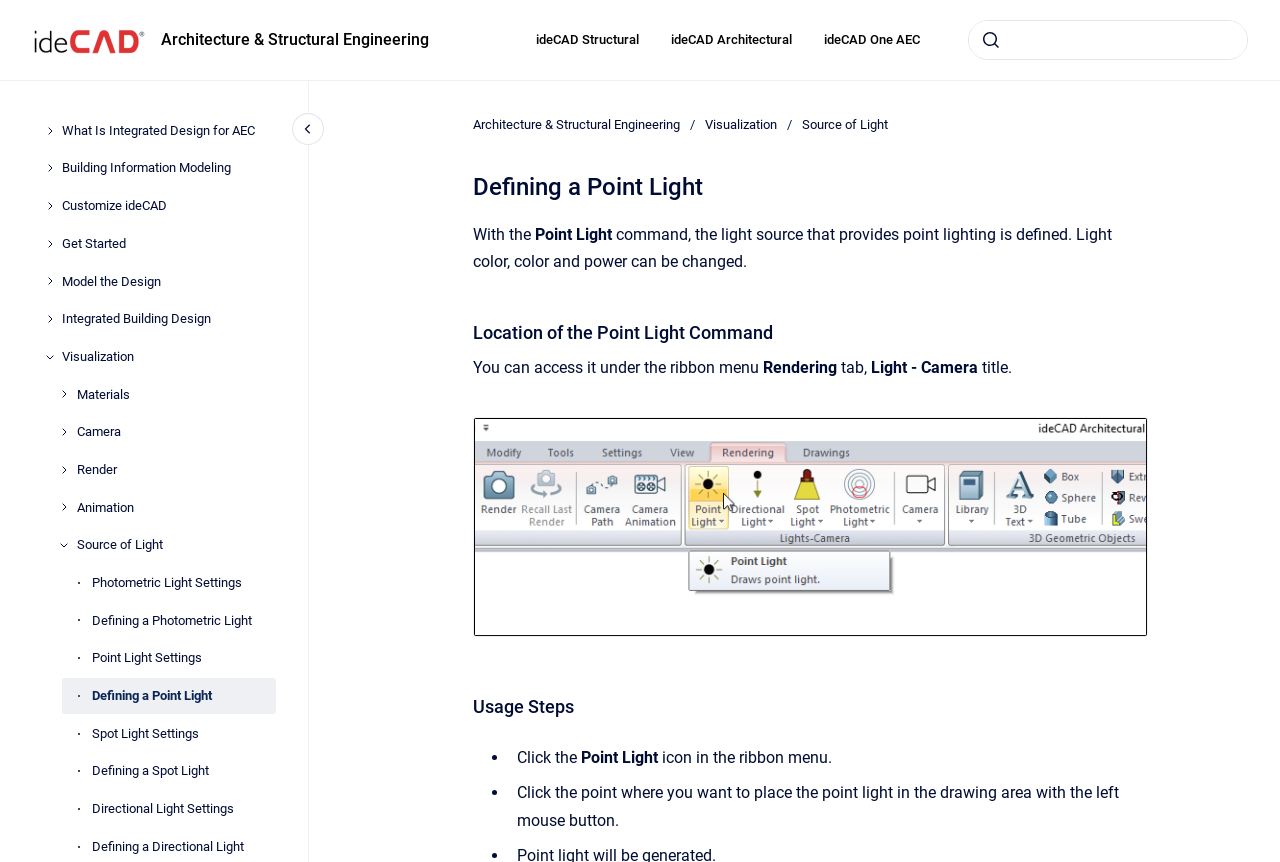Can you determine the bounding box coordinates of the area that needs to be clicked to fulfill the following instruction: "Search"?

[0.756, 0.023, 0.975, 0.07]